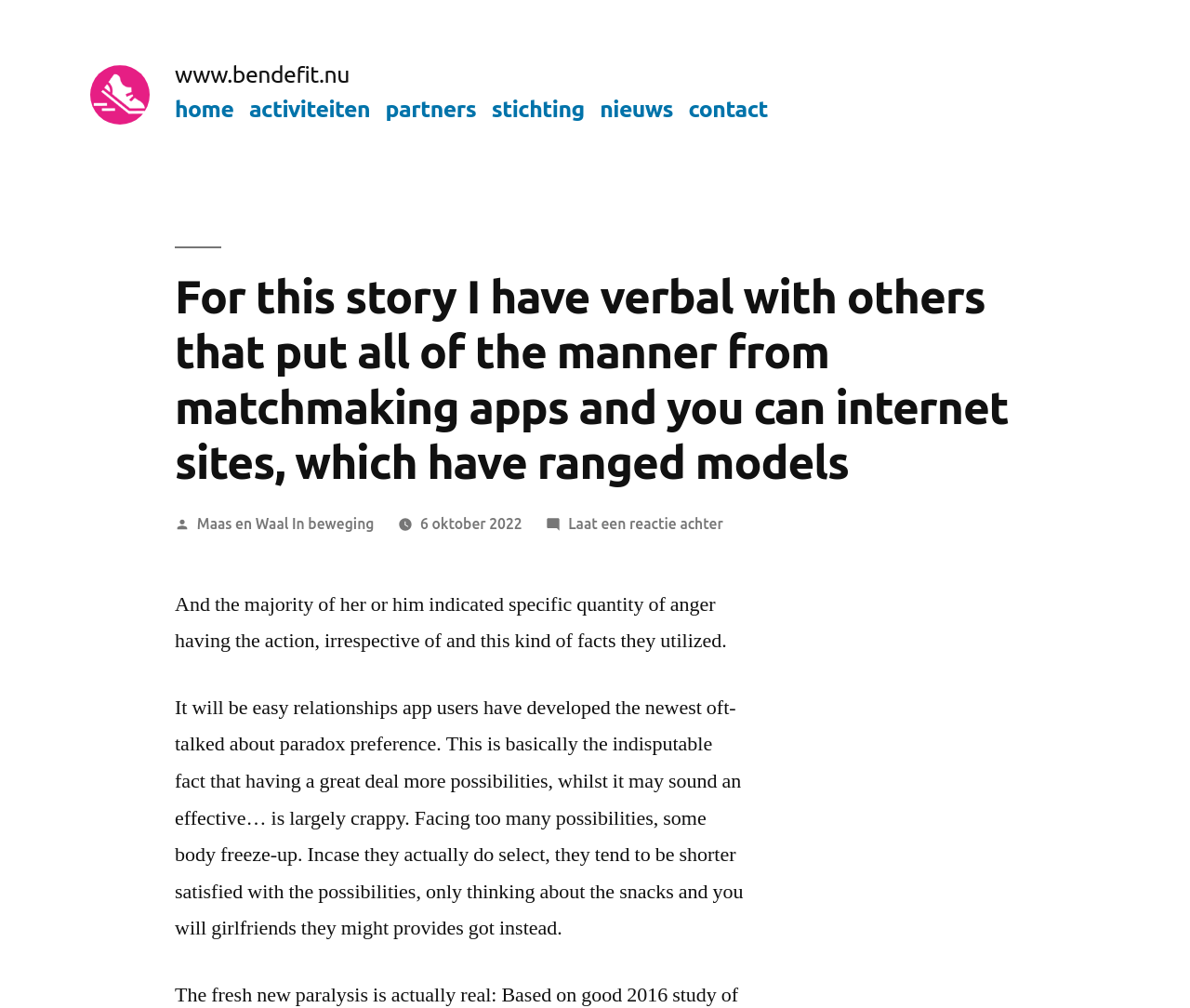Determine the main headline from the webpage and extract its text.

For this story I have verbal with others that put all of the manner from matchmaking apps and you can internet sites, which have ranged models